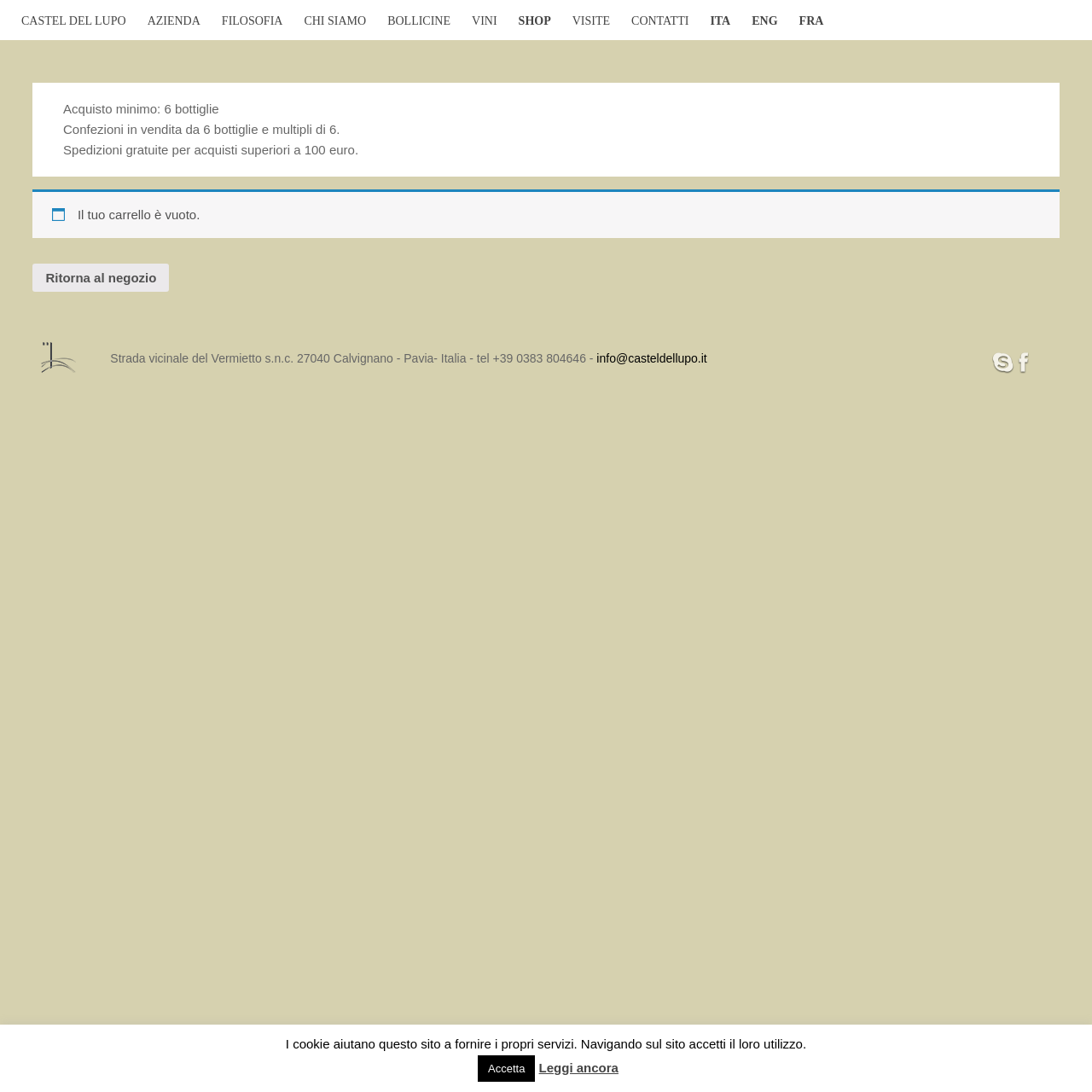Find and specify the bounding box coordinates that correspond to the clickable region for the instruction: "Return to the store".

[0.03, 0.241, 0.155, 0.267]